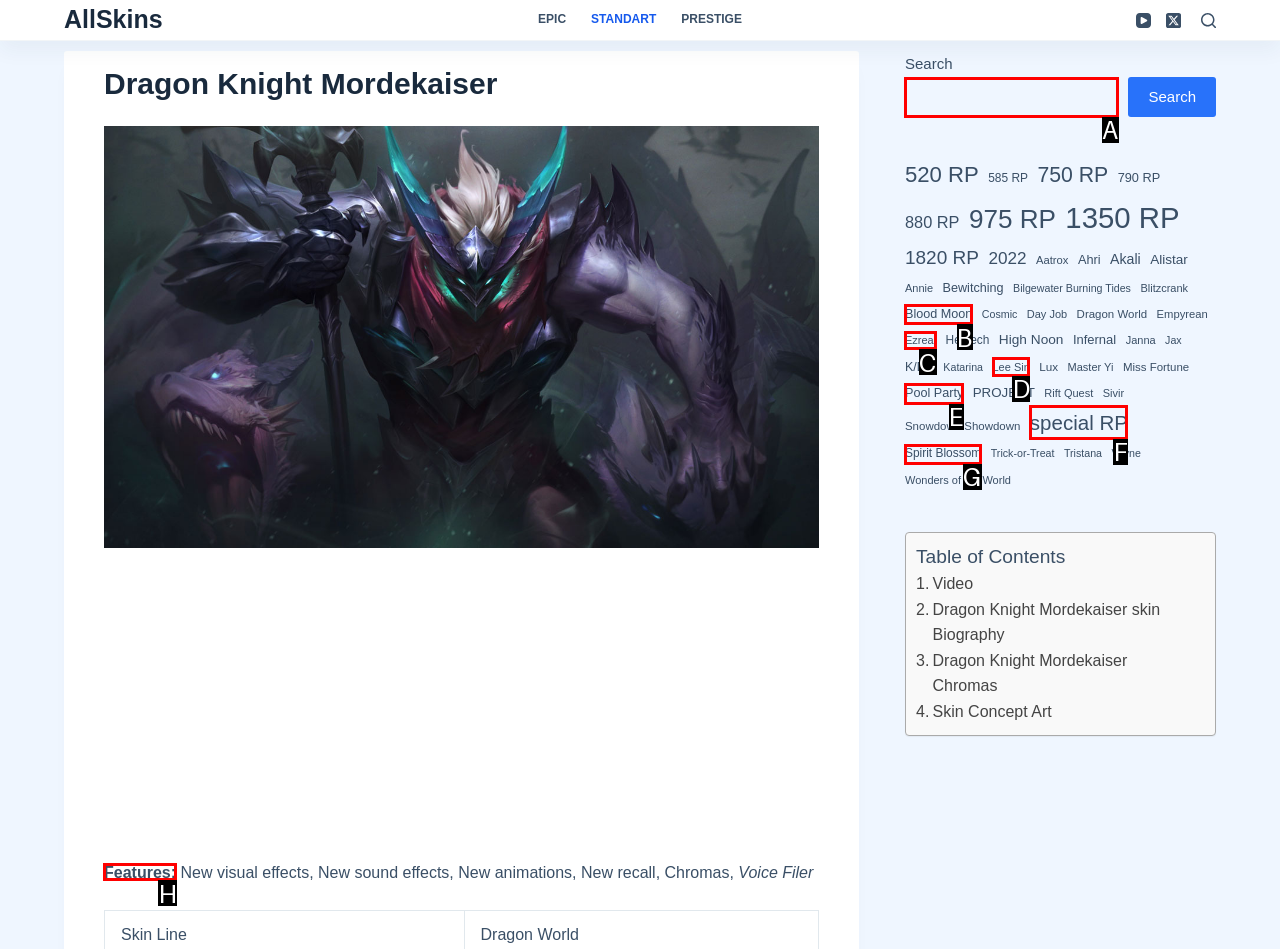What option should I click on to execute the task: Click LISTEN NOW? Give the letter from the available choices.

None